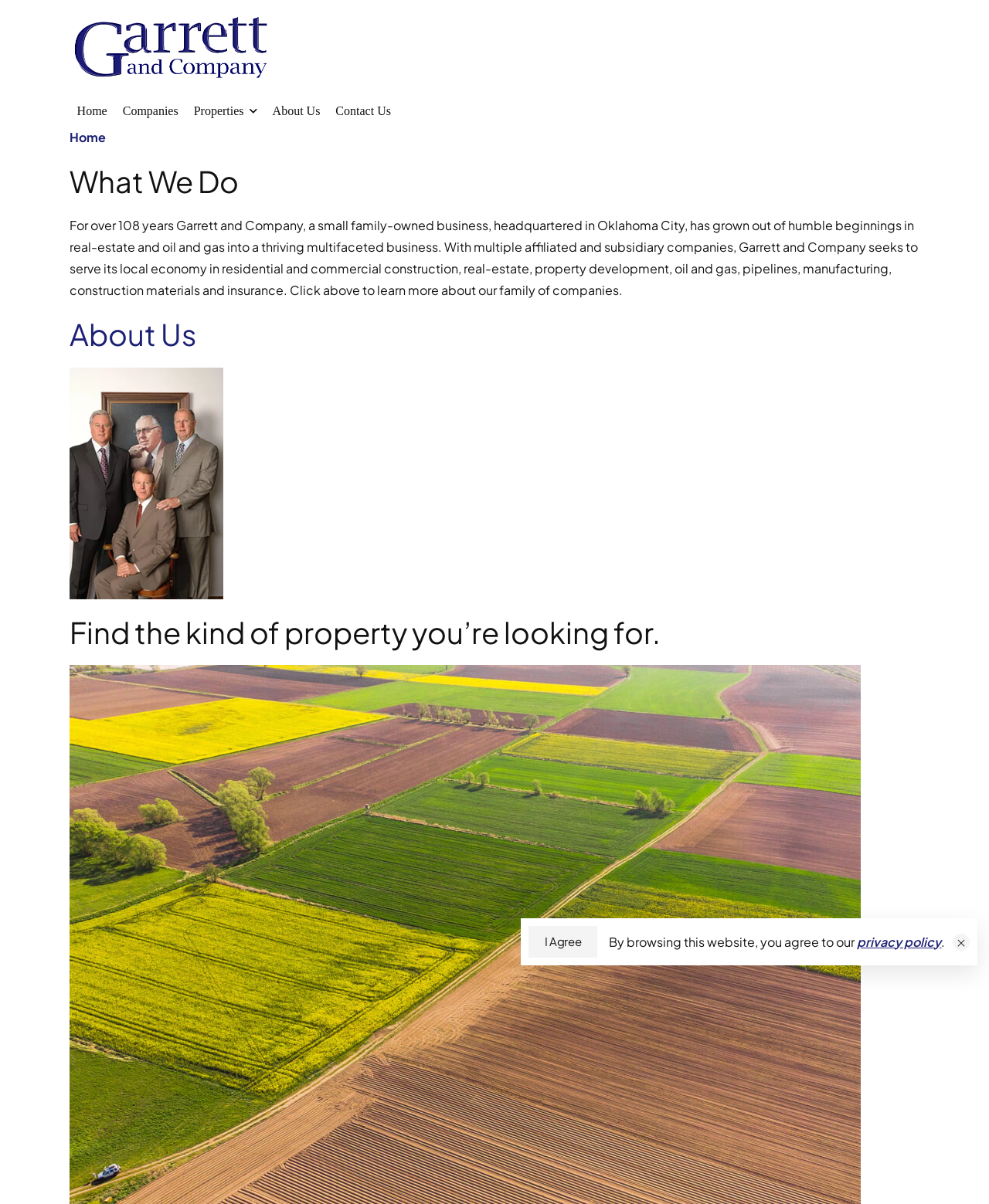Please indicate the bounding box coordinates for the clickable area to complete the following task: "Go to the About Us page". The coordinates should be specified as four float numbers between 0 and 1, i.e., [left, top, right, bottom].

[0.07, 0.262, 0.198, 0.292]